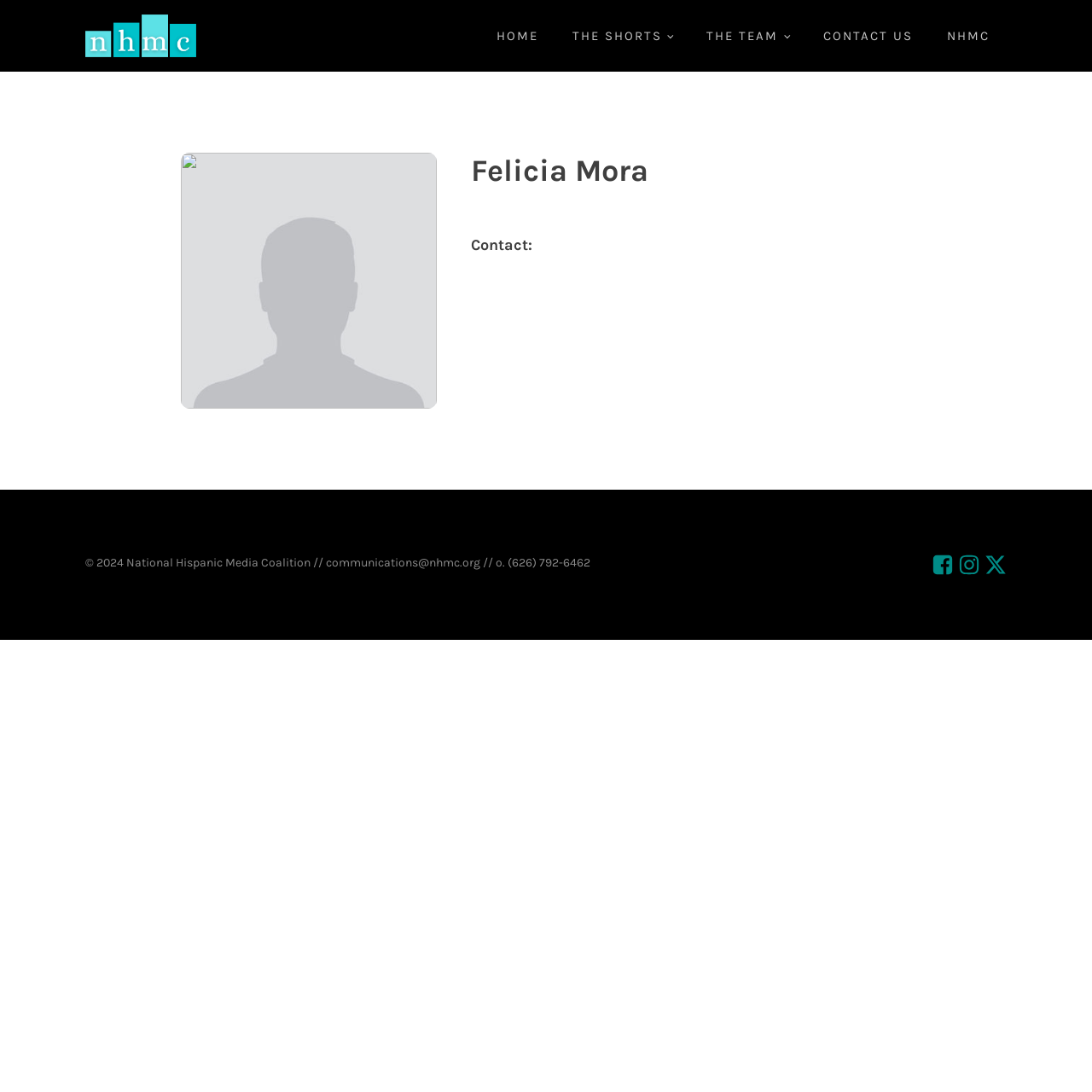Answer the question below in one word or phrase:
What is the name of the person showcased?

Felicia Mora